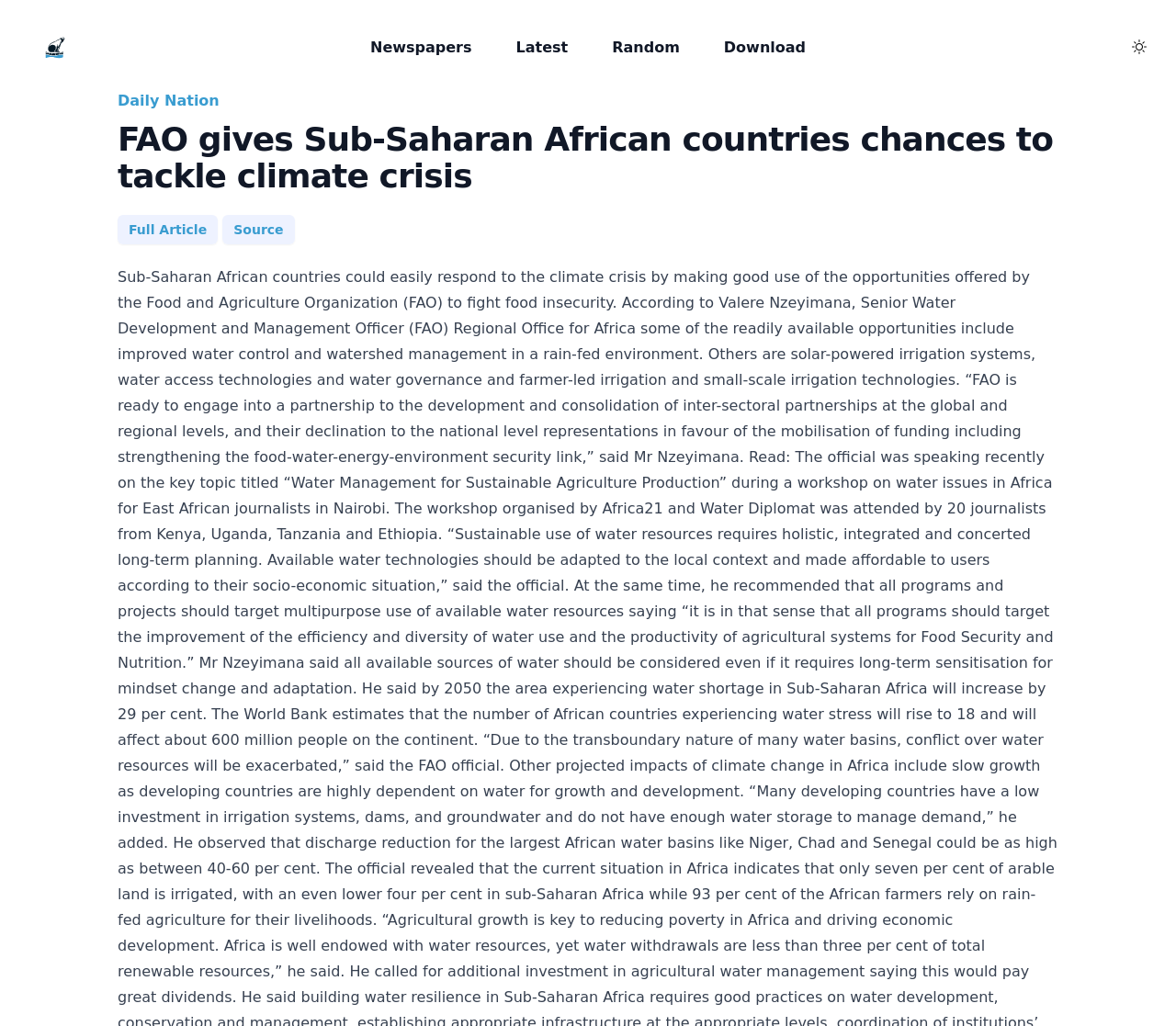What is the name of the newspaper article?
Refer to the image and offer an in-depth and detailed answer to the question.

I found a link with the text 'Daily Nation' located at [0.1, 0.09, 0.187, 0.107], which suggests that it is the name of a newspaper article.